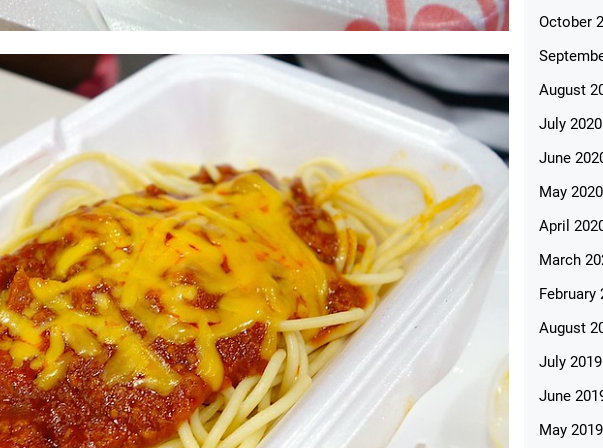Give a one-word or one-phrase response to the question:
What is the color of the sauce?

Sweet tomato-based